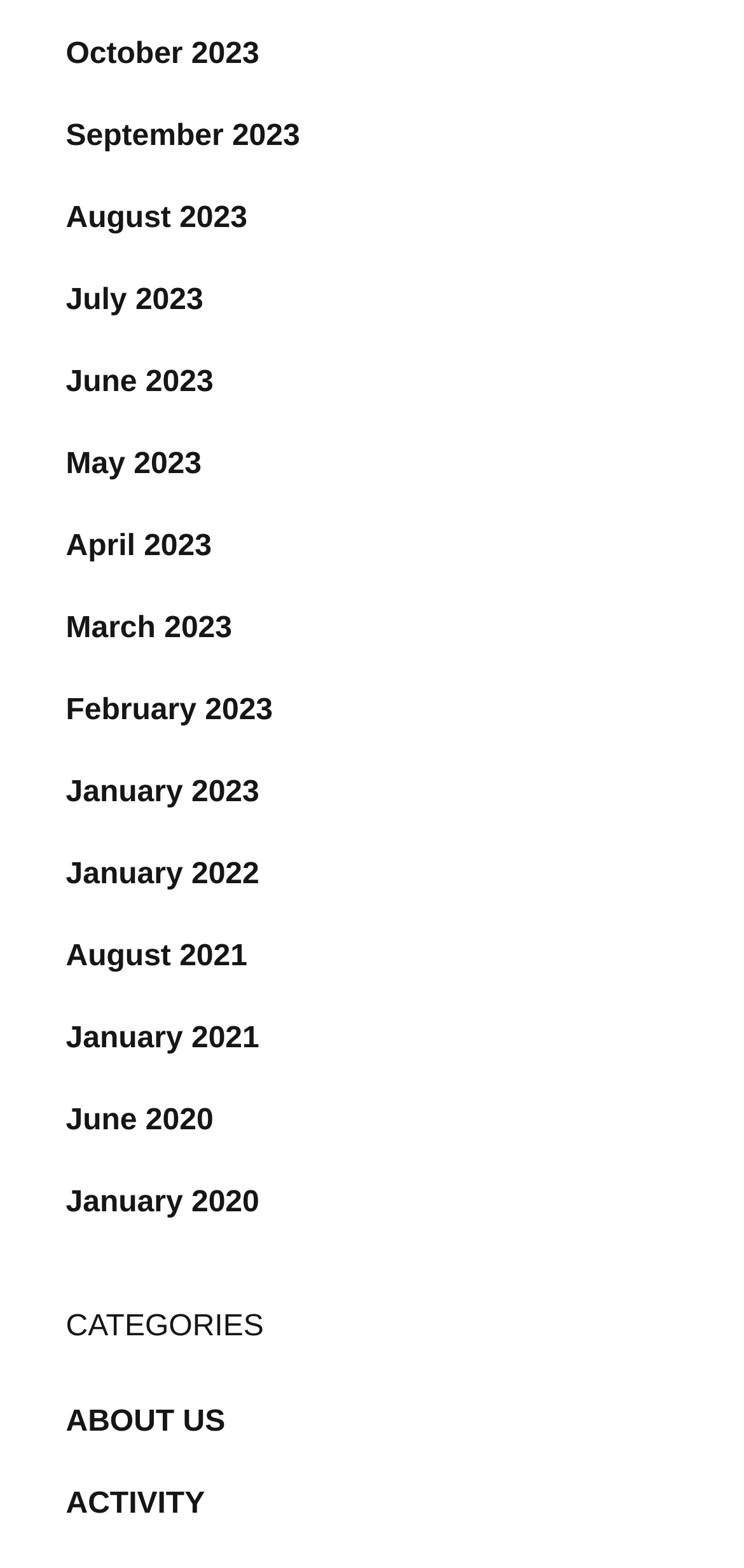Show me the bounding box coordinates of the clickable region to achieve the task as per the instruction: "go to ABOUT US".

[0.088, 0.897, 0.303, 0.917]